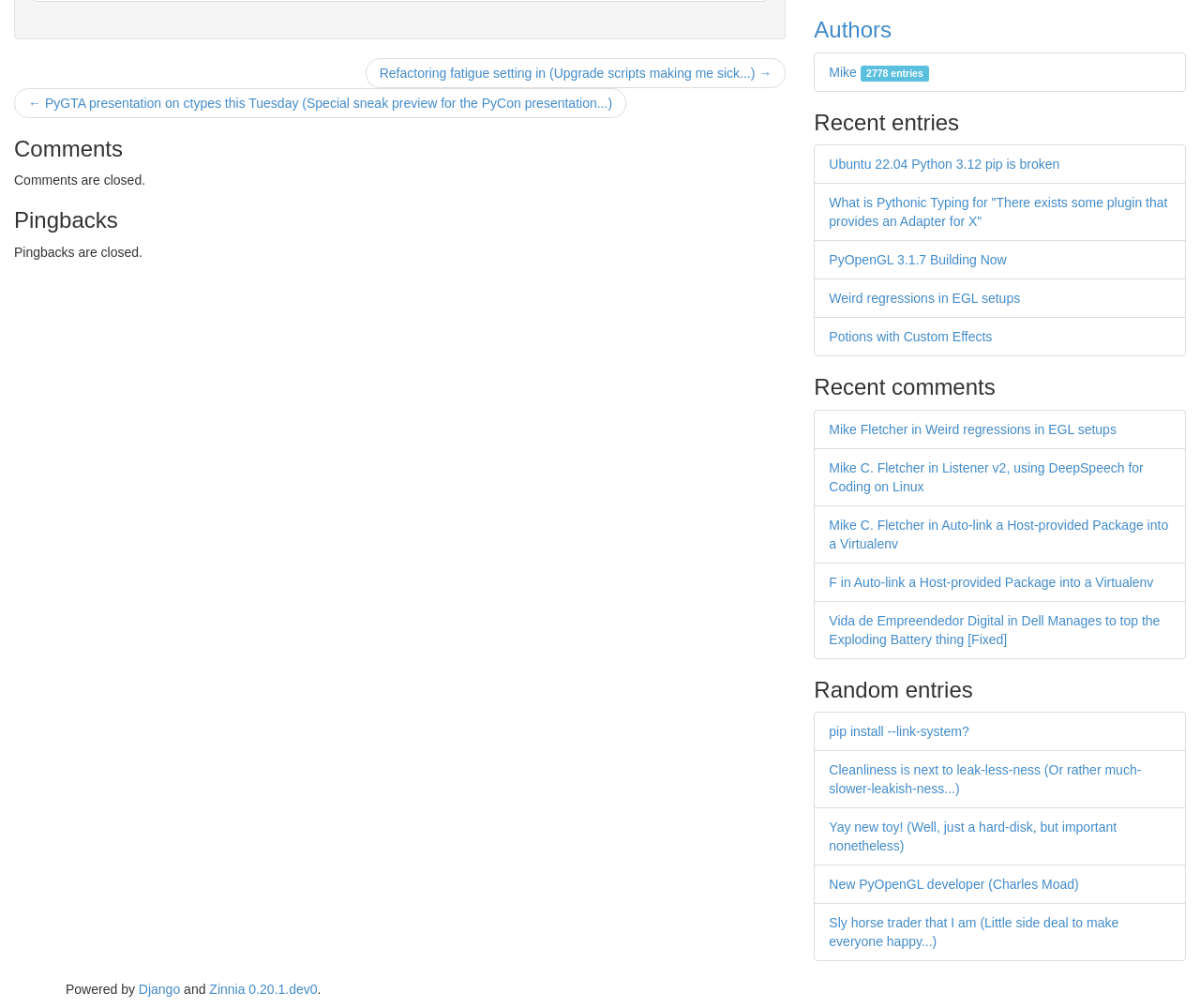Extract the bounding box coordinates for the HTML element that matches this description: "New PyOpenGL developer (Charles Moad)". The coordinates should be four float numbers between 0 and 1, i.e., [left, top, right, bottom].

[0.691, 0.87, 0.899, 0.885]